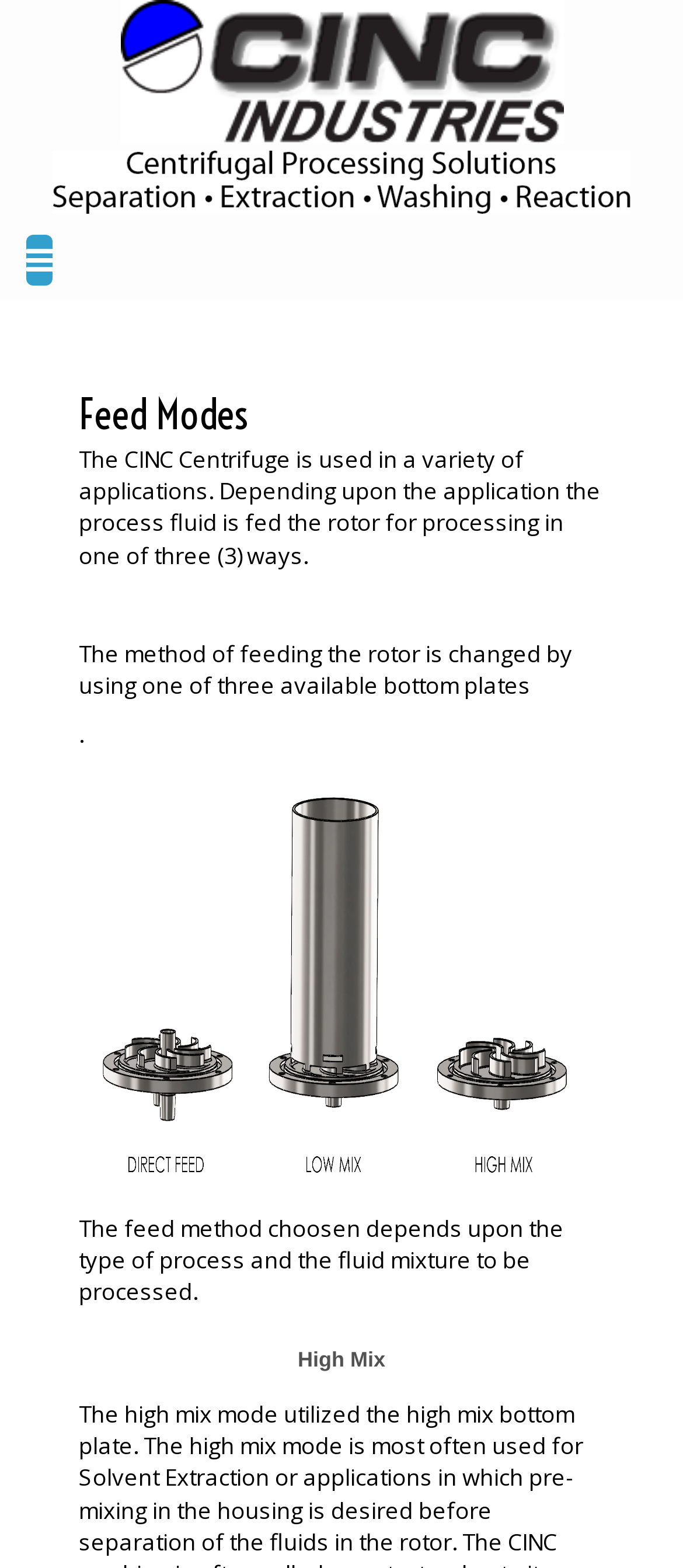How many ways can the process fluid be fed to the rotor?
Provide a thorough and detailed answer to the question.

According to the StaticText element, the process fluid can be fed to the rotor in one of three ways, depending on the application.